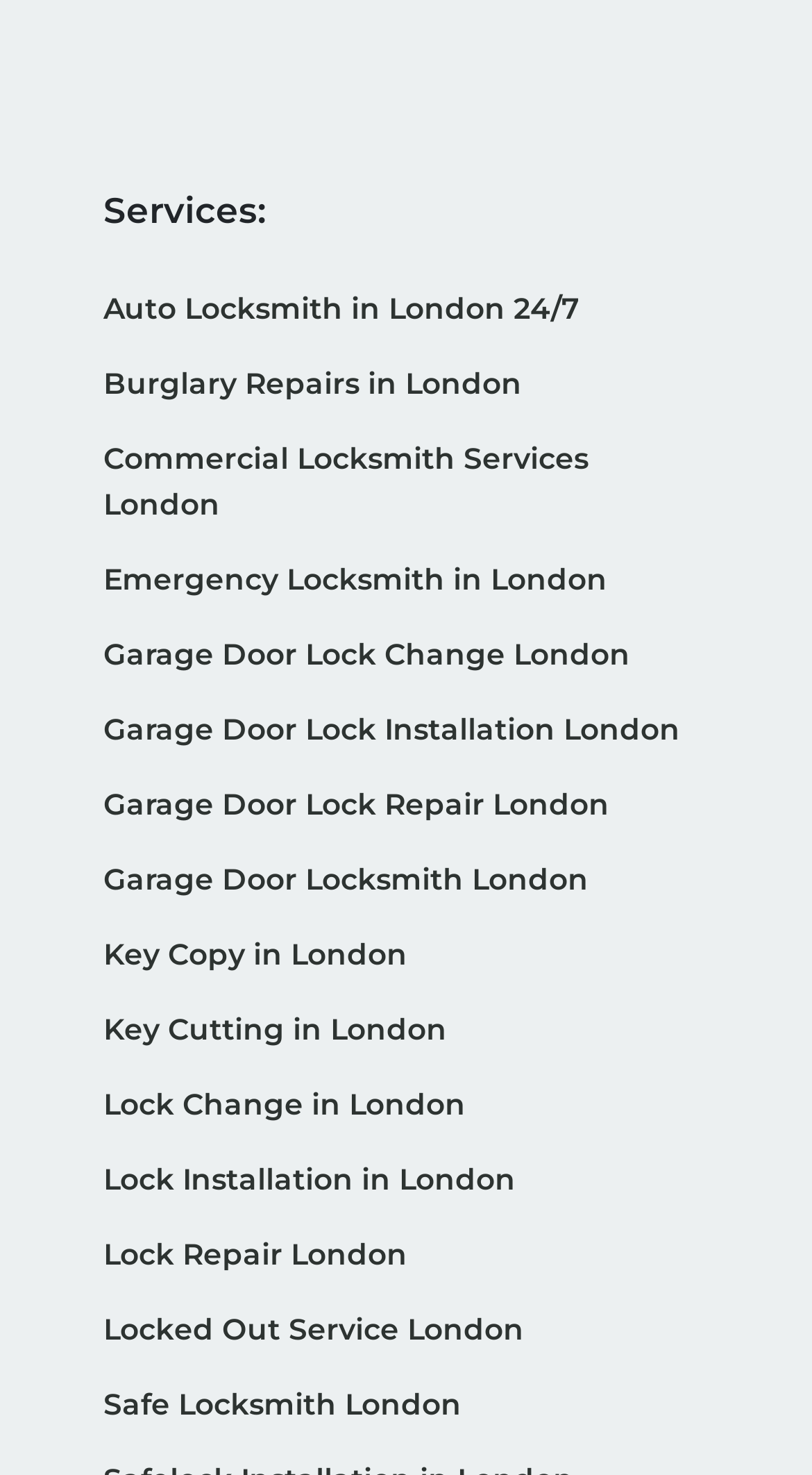Can you find the bounding box coordinates for the UI element given this description: "Safe Locksmith London"? Provide the coordinates as four float numbers between 0 and 1: [left, top, right, bottom].

[0.128, 0.936, 0.872, 0.967]